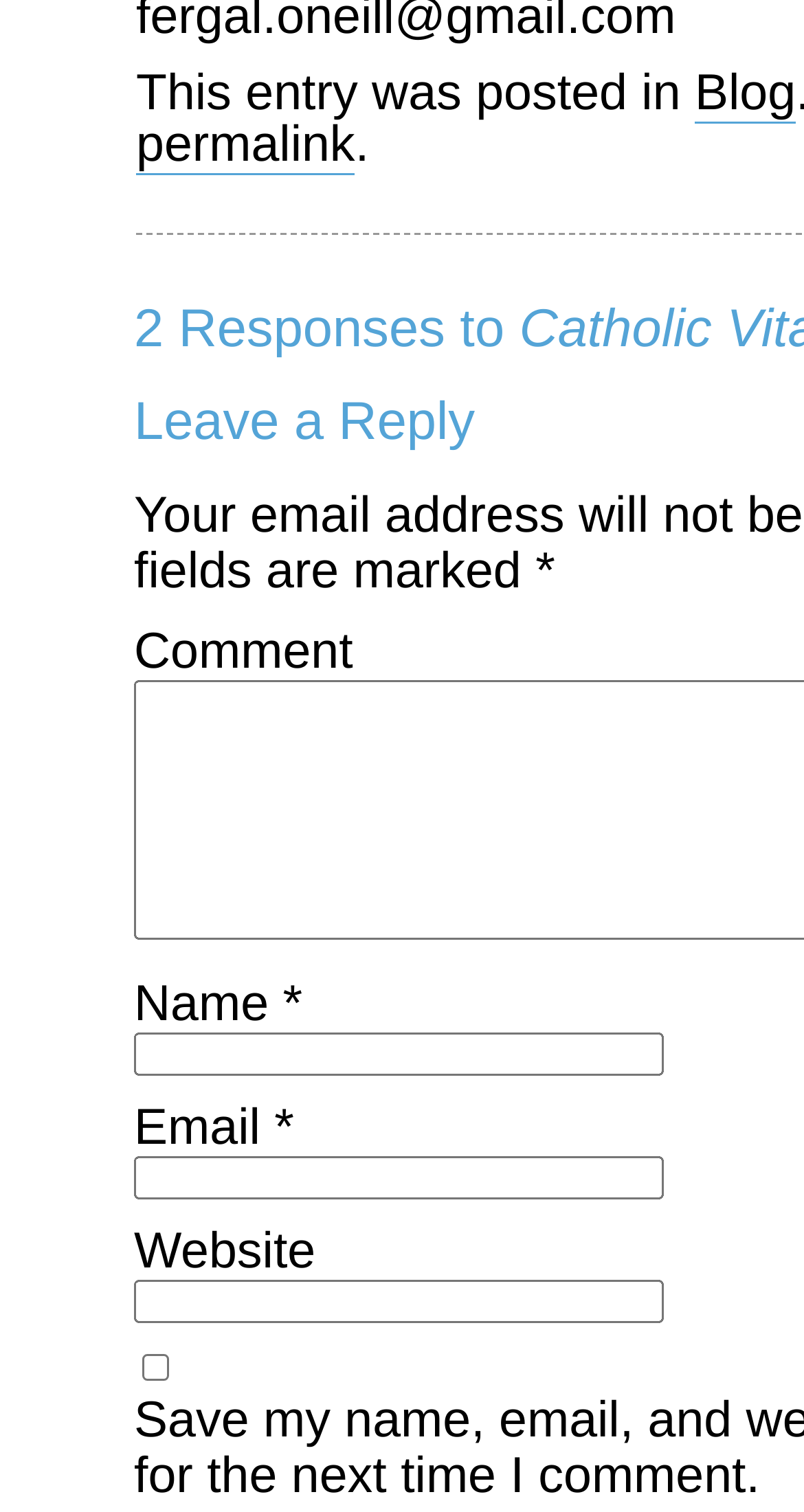Provide a brief response in the form of a single word or phrase:
Is the 'Email' field a required field?

Yes